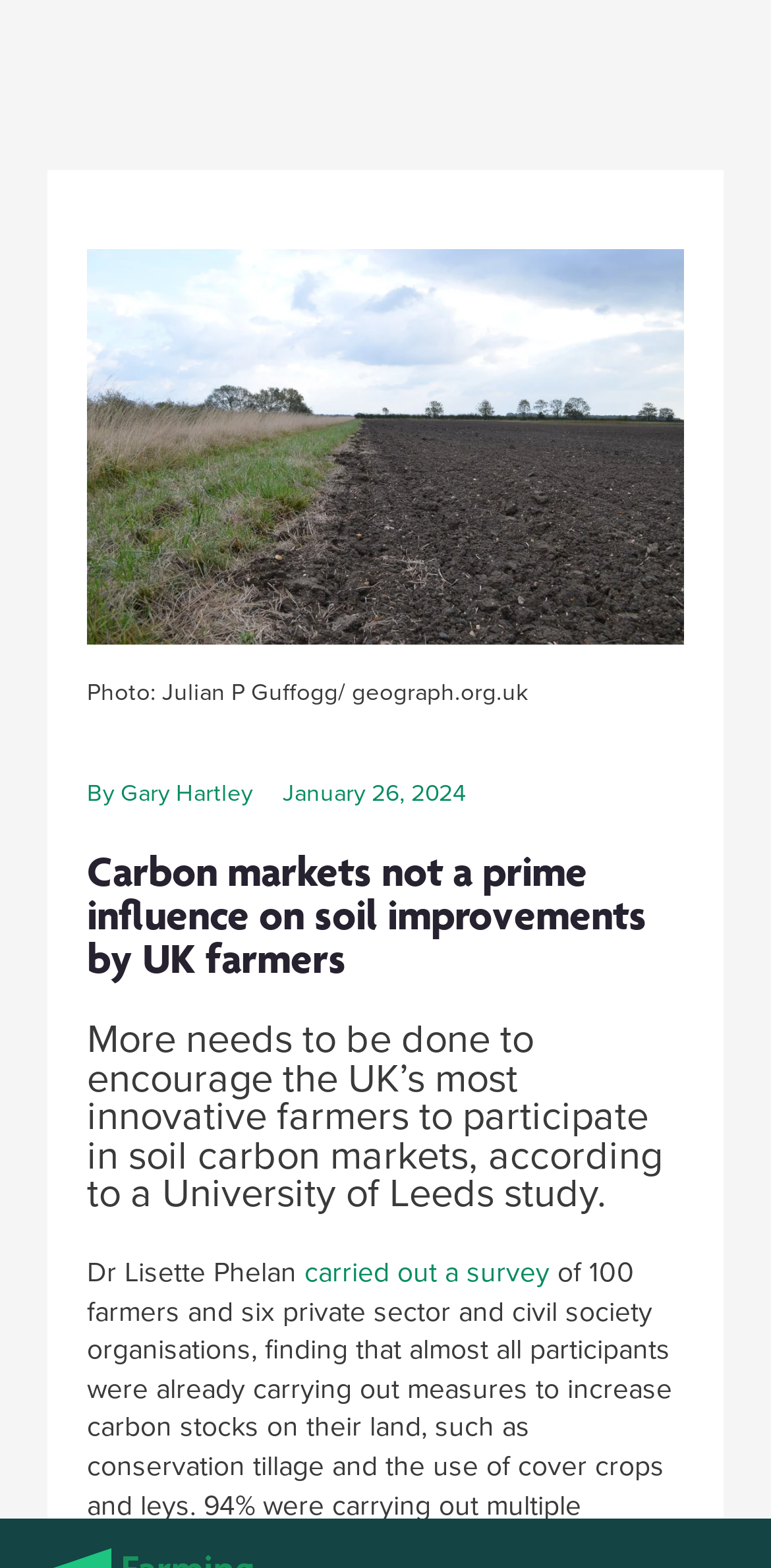For the given element description Customize, determine the bounding box coordinates of the UI element. The coordinates should follow the format (top-left x, top-left y, bottom-right x, bottom-right y) and be within the range of 0 to 1.

[0.064, 0.692, 0.936, 0.747]